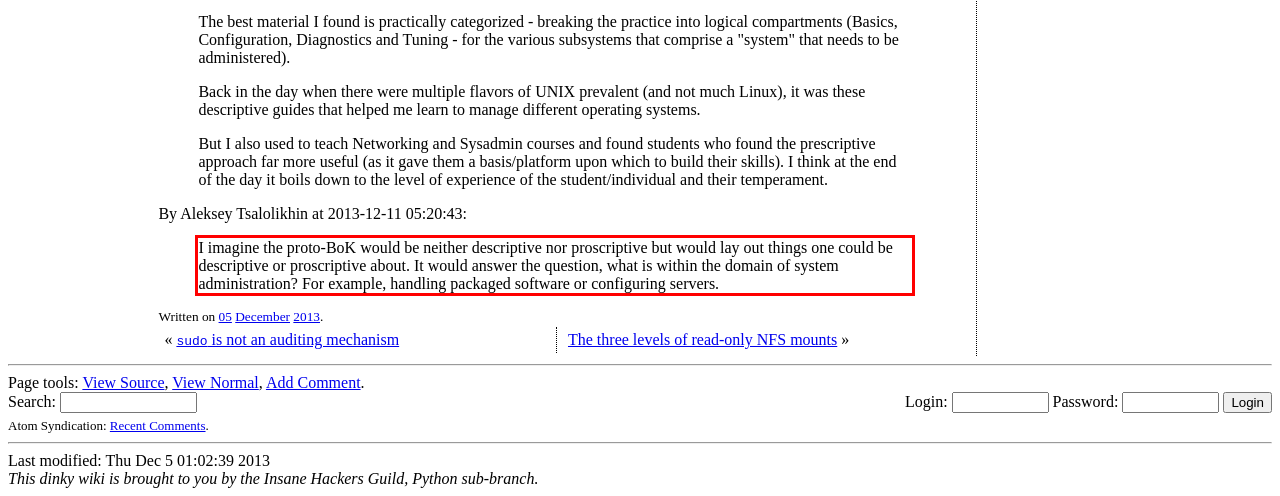Using the provided screenshot of a webpage, recognize and generate the text found within the red rectangle bounding box.

I imagine the proto-BoK would be neither descriptive nor proscriptive but would lay out things one could be descriptive or proscriptive about. It would answer the question, what is within the domain of system administration? For example, handling packaged software or configuring servers.